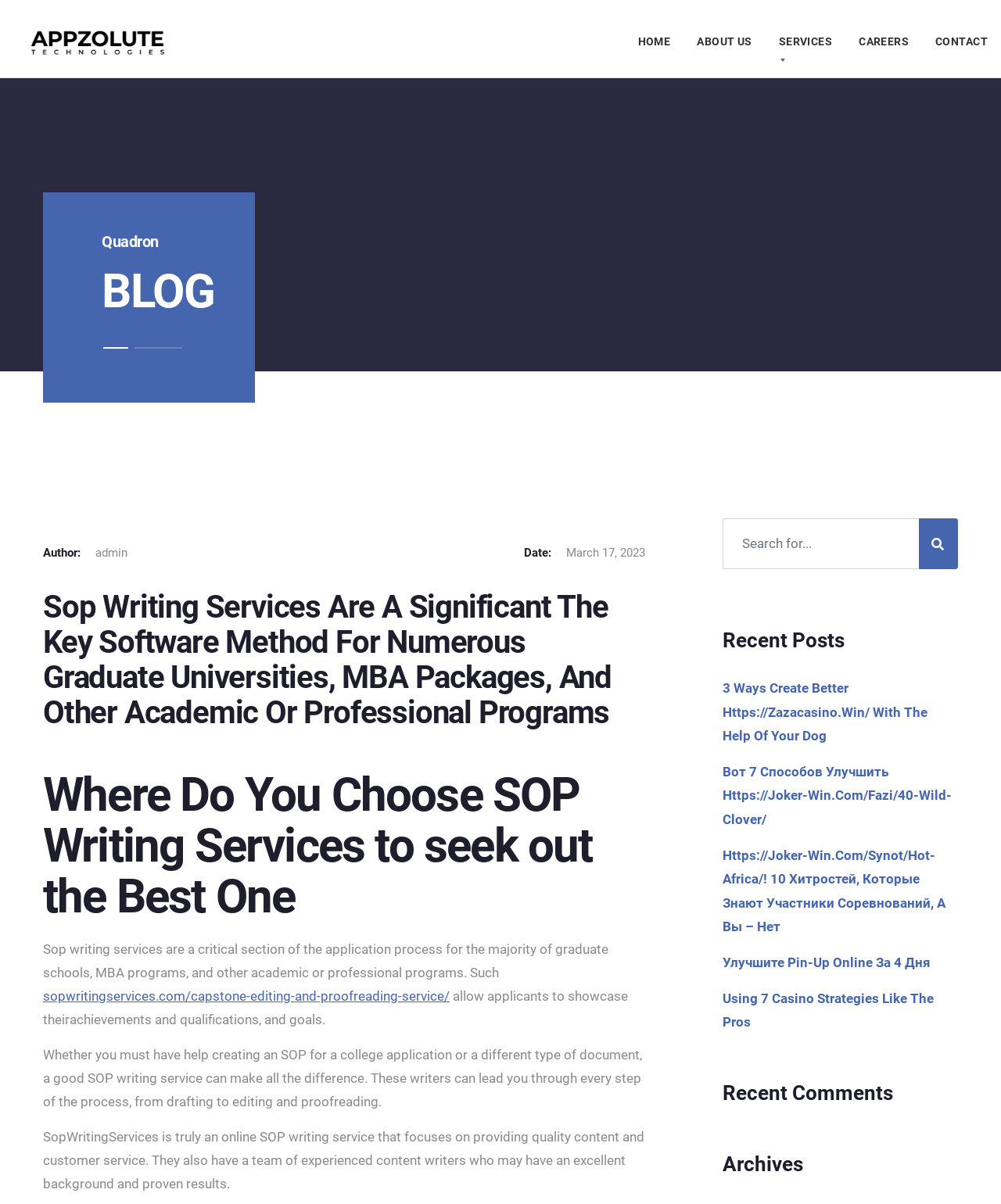Please answer the following question using a single word or phrase: 
How many links are in the main navigation menu?

5